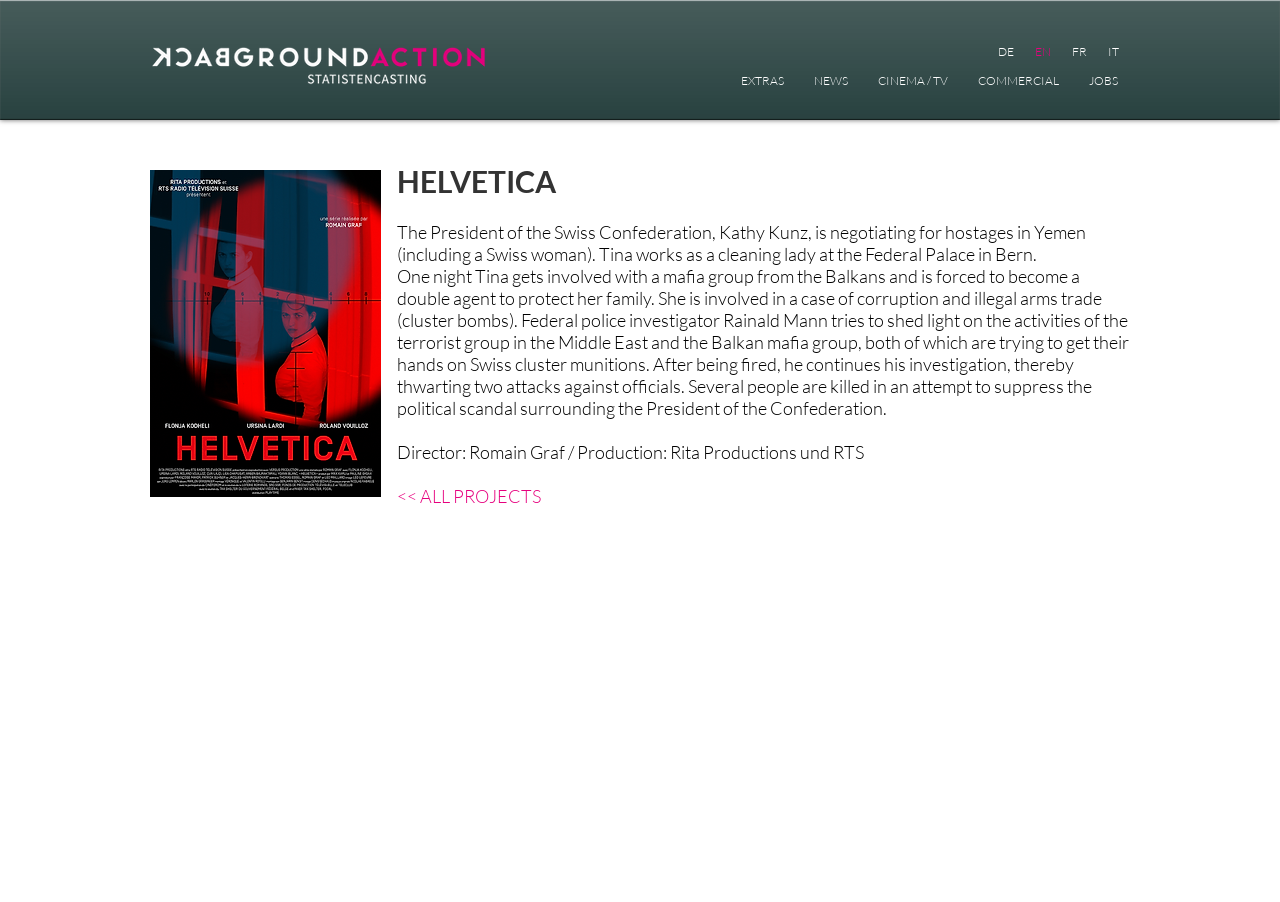Identify the bounding box coordinates for the UI element described by the following text: "DE". Provide the coordinates as four float numbers between 0 and 1, in the format [left, top, right, bottom].

[0.772, 0.035, 0.8, 0.081]